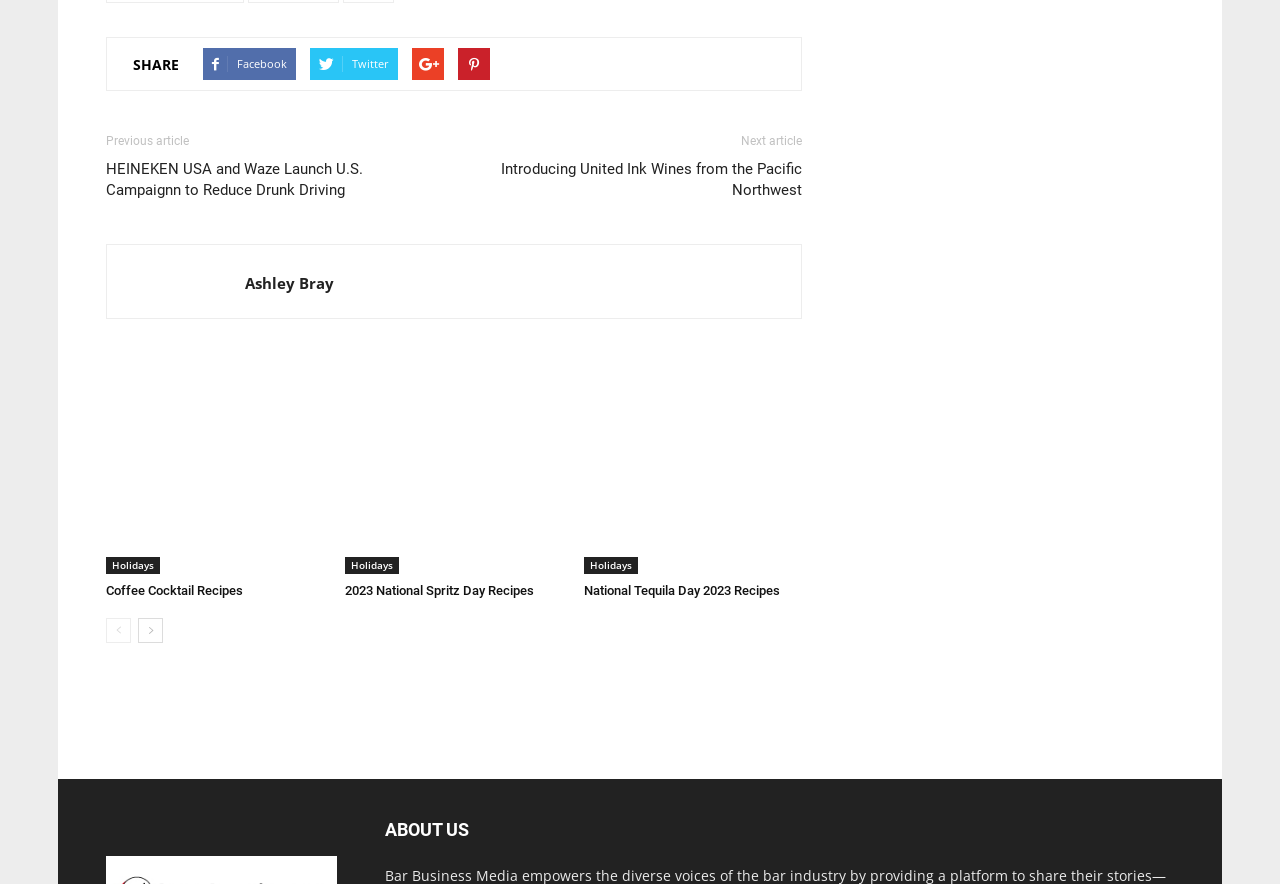Identify the bounding box coordinates of the clickable region necessary to fulfill the following instruction: "Read the article about HEINEKEN USA and Waze". The bounding box coordinates should be four float numbers between 0 and 1, i.e., [left, top, right, bottom].

[0.083, 0.18, 0.336, 0.227]